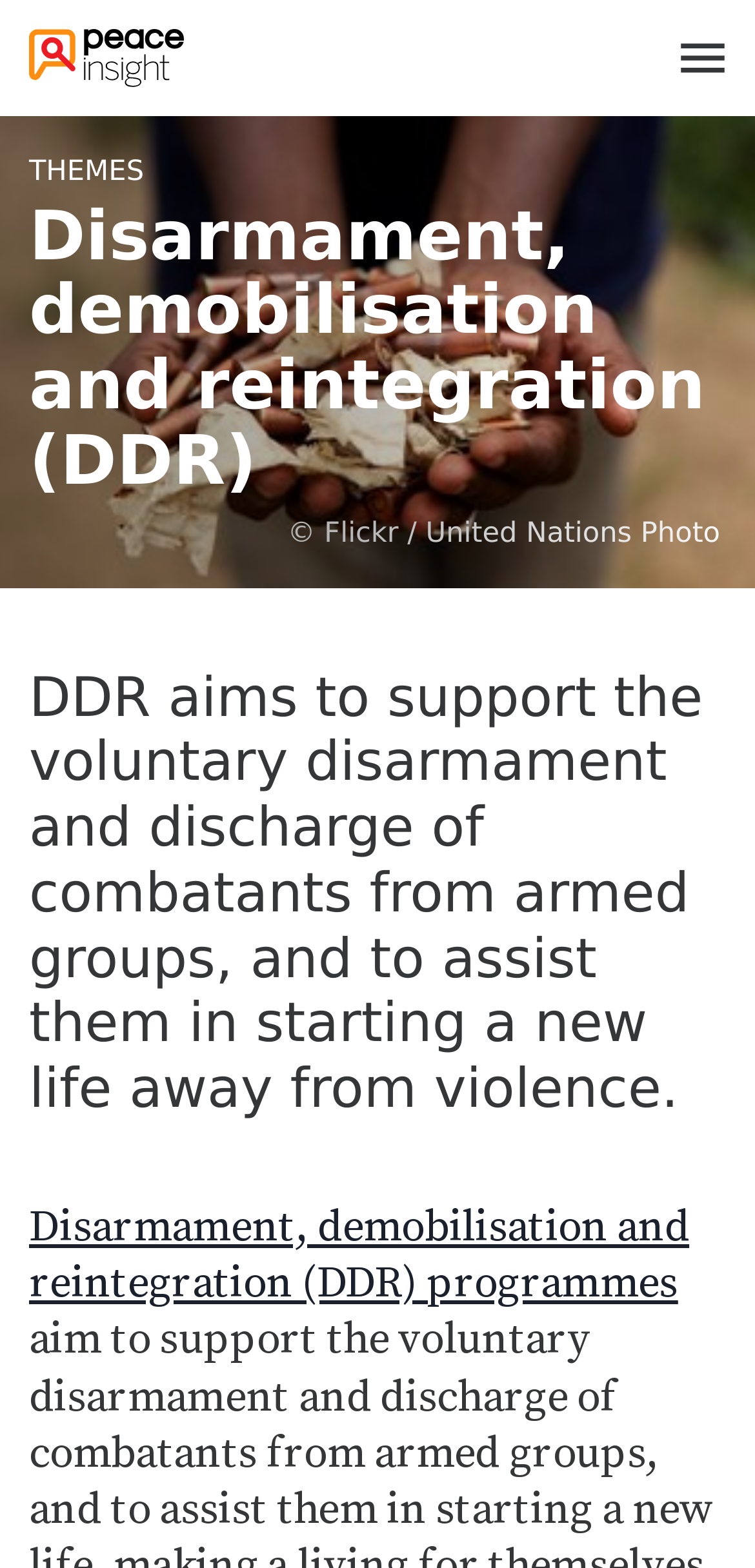Craft a detailed narrative of the webpage's structure and content.

The webpage is about Disarmament, Demobilisation, and Reintegration (DDR) programs. At the top-left corner, there is a small link and an image, likely a logo. On the top-right side, there is a larger image, possibly a banner or a header image.

Below the header image, there is a section with a large image, which is likely a featured image or a hero image. This image takes up most of the width of the page. Below the image, there is a caption or credit text, "© Flickr / United Nations Photo", which suggests that the image is from the United Nations Photo's Flickr account.

To the left of the image, there are three links: "THEMES", which is likely a navigation link, and the title "Disarmament, demobilisation and reintegration (DDR)" in a heading format. Below the title, there is a brief description of DDR programs, which explains that DDR aims to support the voluntary disarmament and discharge of combatants from armed groups, and to assist them in starting a new life away from violence.

Further down, there is another link, "Disarmament, demobilisation and reintegration (DDR) programmes", which likely leads to more information about DDR programs. Overall, the webpage appears to be an informational page about DDR programs, with a focus on providing an overview of what DDR is and what it aims to achieve.